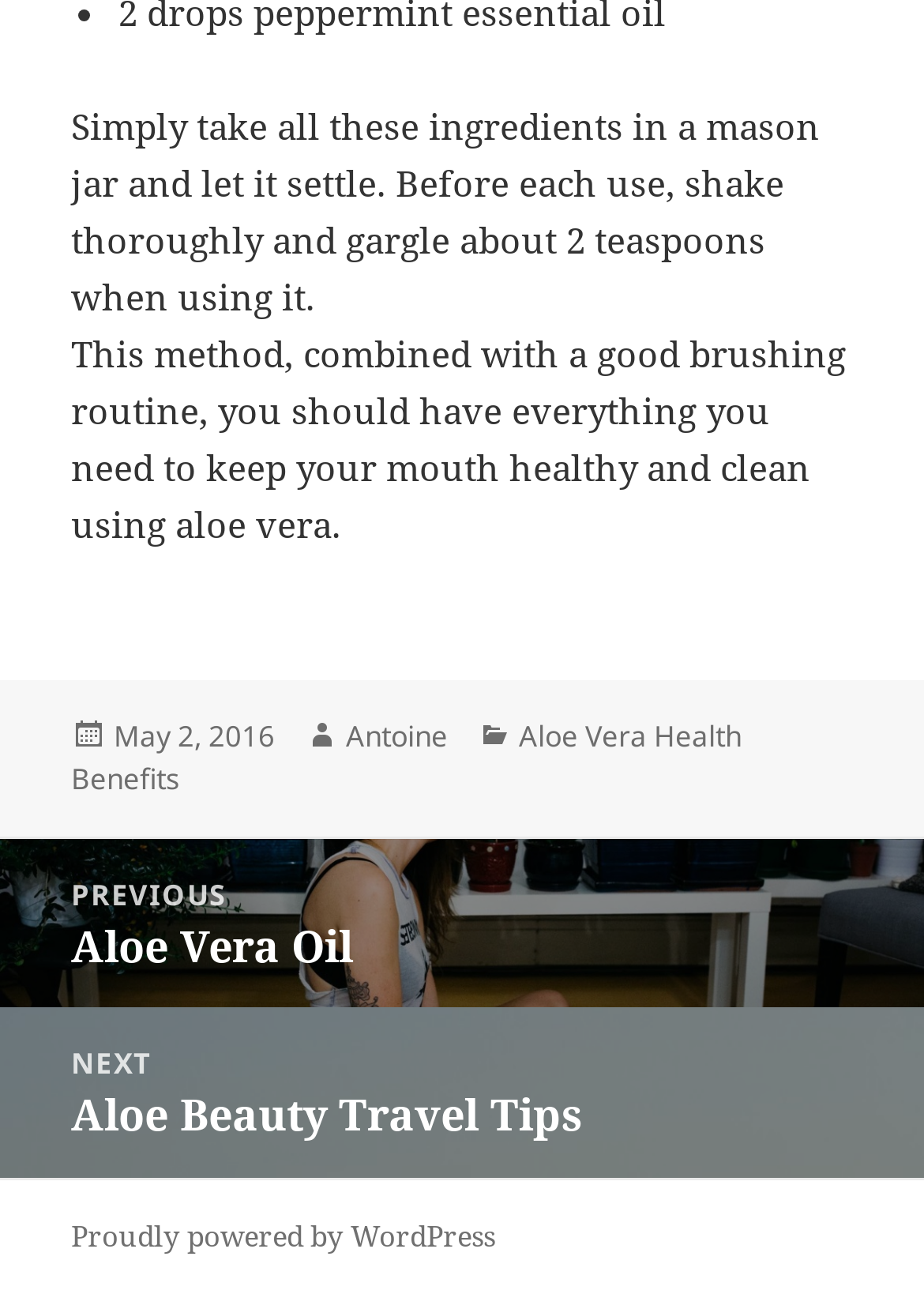Specify the bounding box coordinates (top-left x, top-left y, bottom-right x, bottom-right y) of the UI element in the screenshot that matches this description: Antoine

[0.374, 0.552, 0.485, 0.585]